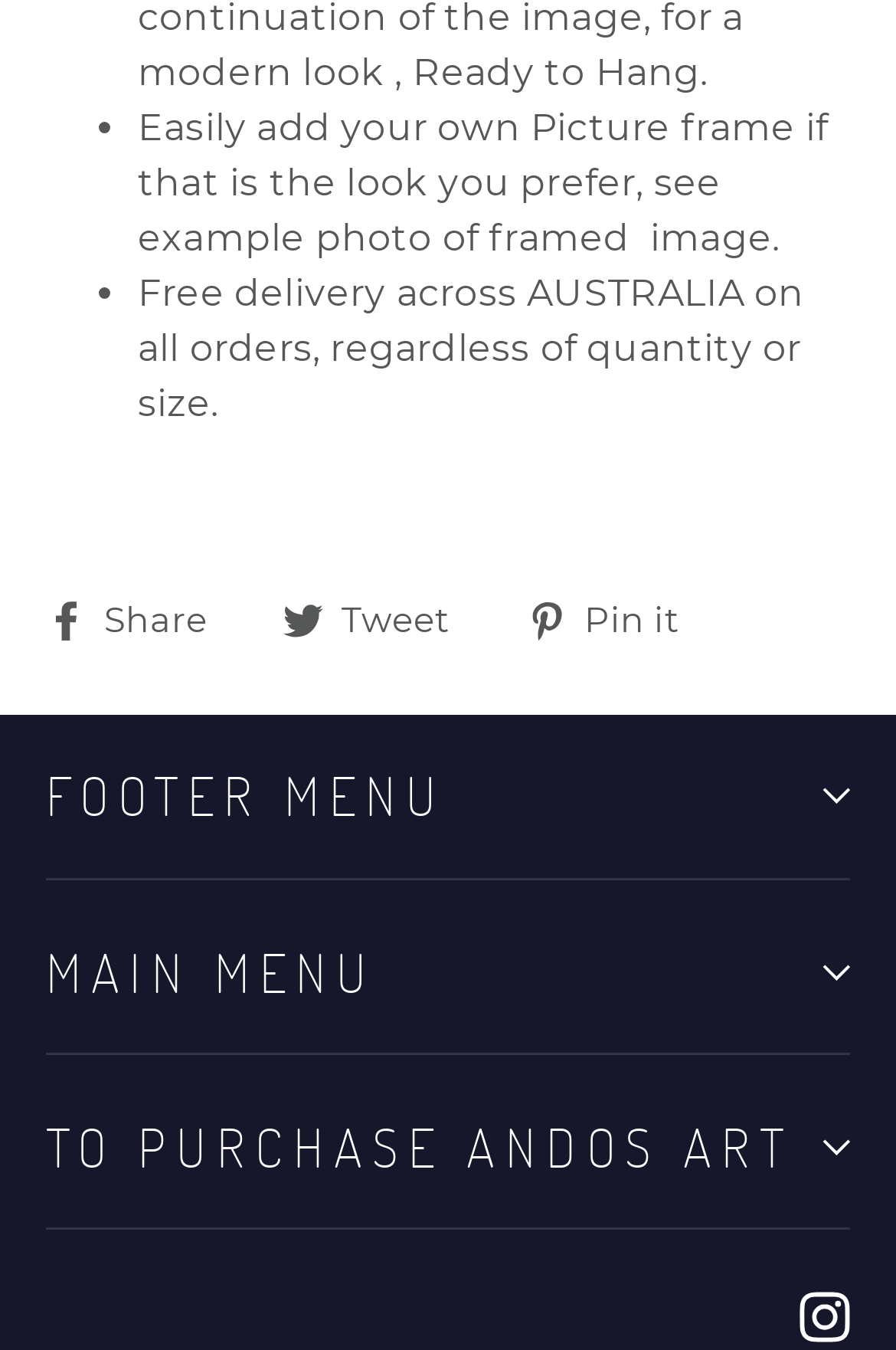Extract the bounding box of the UI element described as: "Instagram".

[0.892, 0.954, 0.949, 0.995]